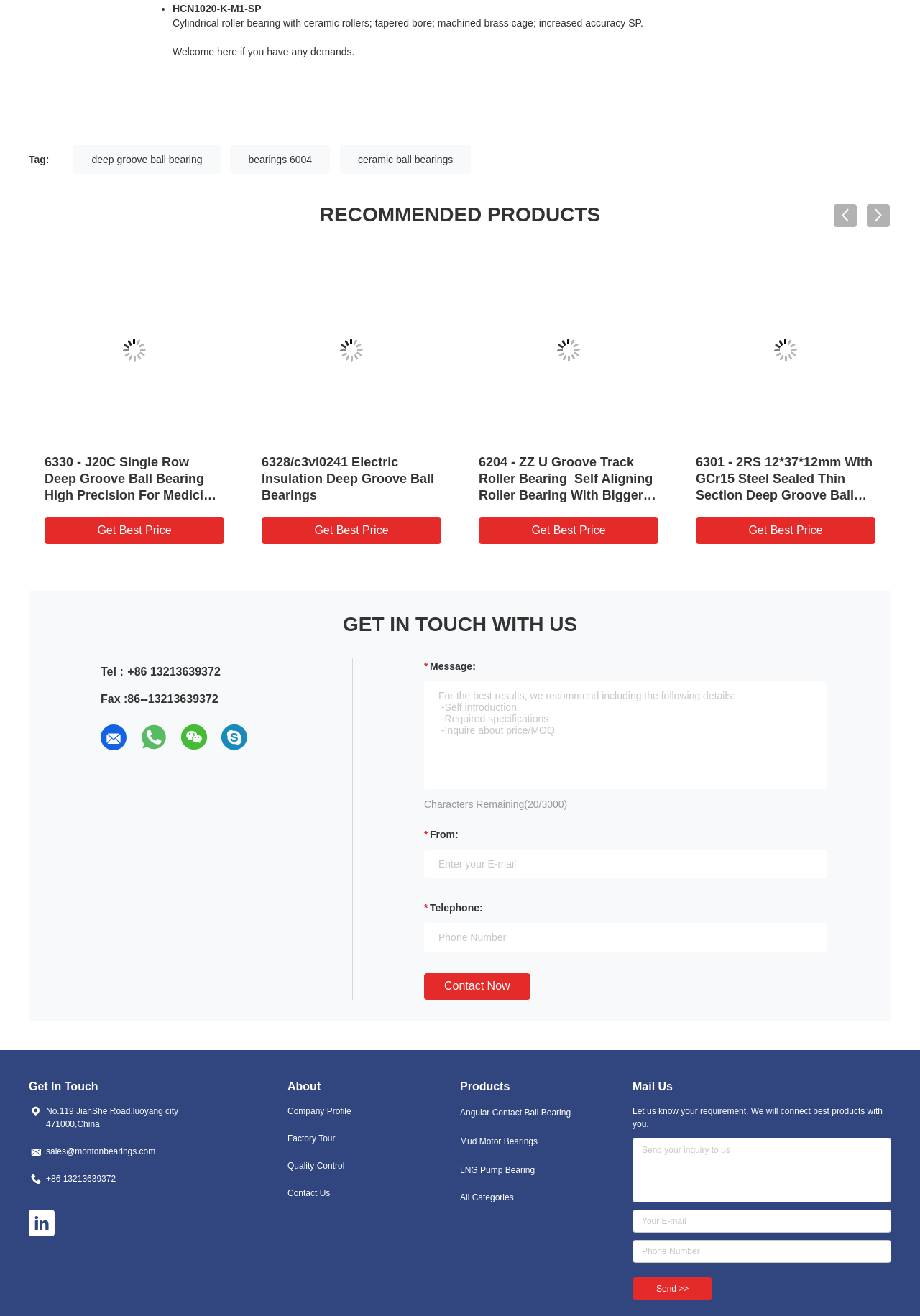Reply to the question below using a single word or brief phrase:
How many recommended products are listed on the webpage?

4